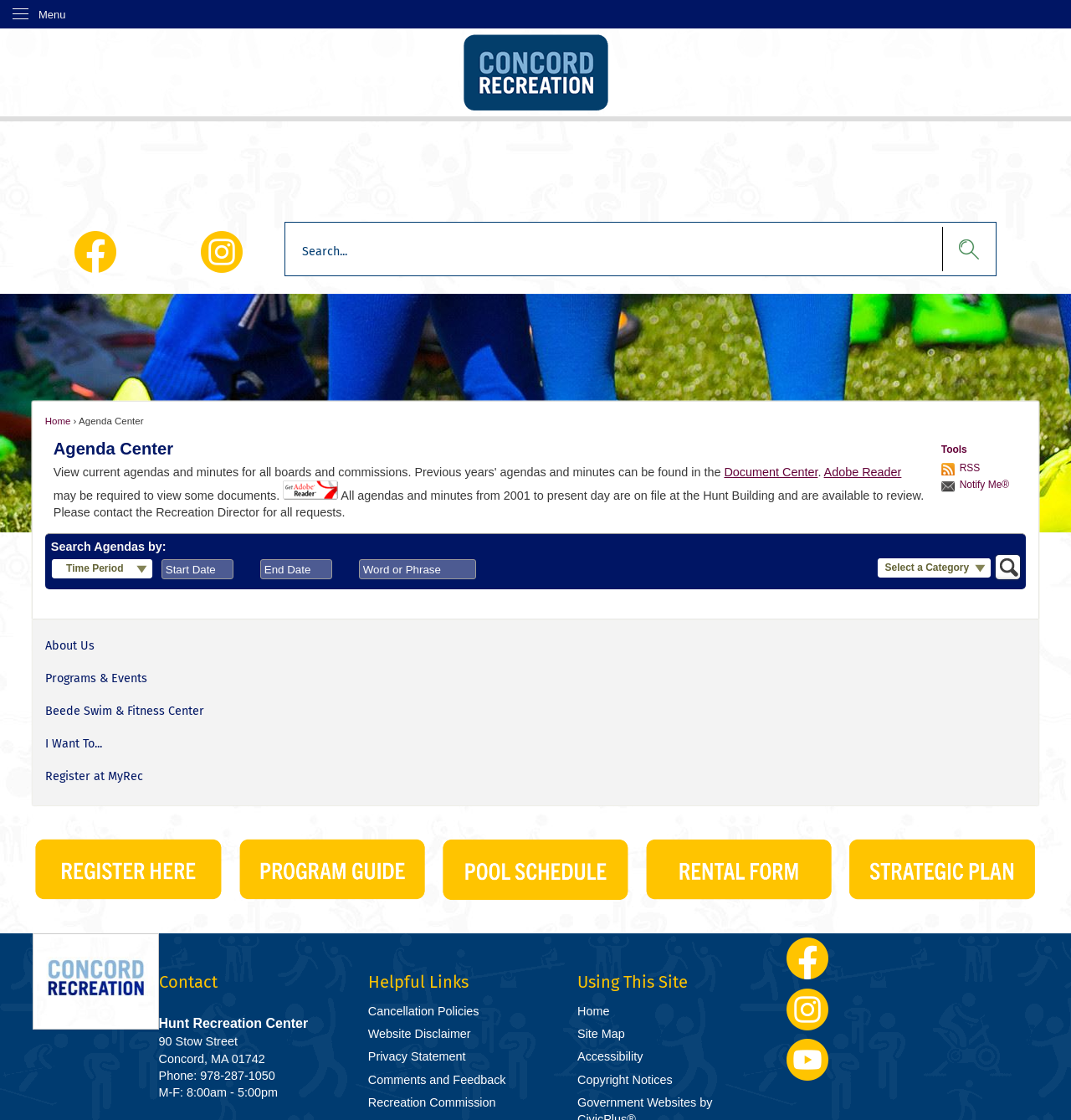Use a single word or phrase to answer the question:
What is the time period for searching agendas?

Start Date and End Date